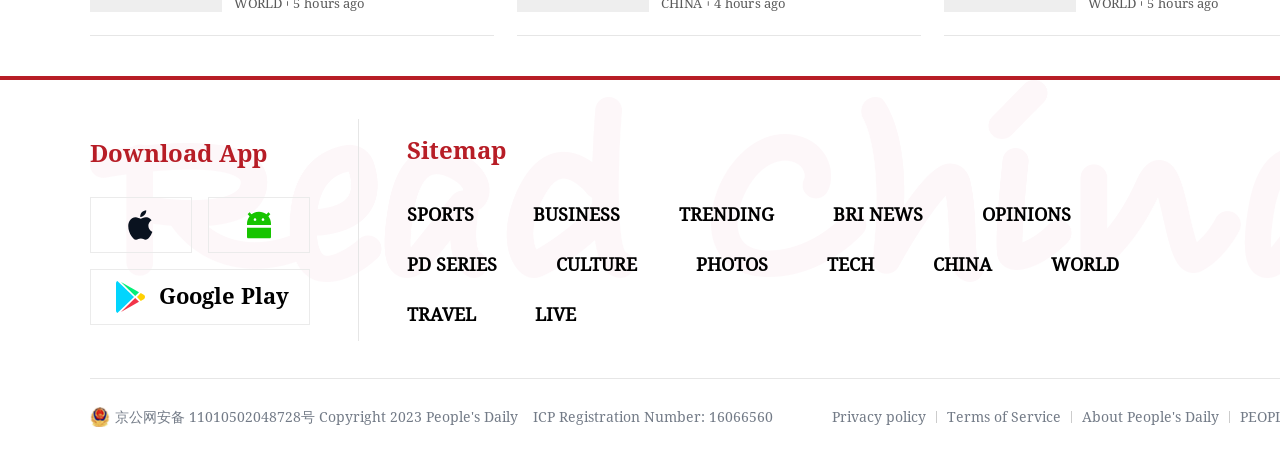Please identify the bounding box coordinates of the clickable area that will fulfill the following instruction: "Read opinions". The coordinates should be in the format of four float numbers between 0 and 1, i.e., [left, top, right, bottom].

[0.767, 0.445, 0.837, 0.491]